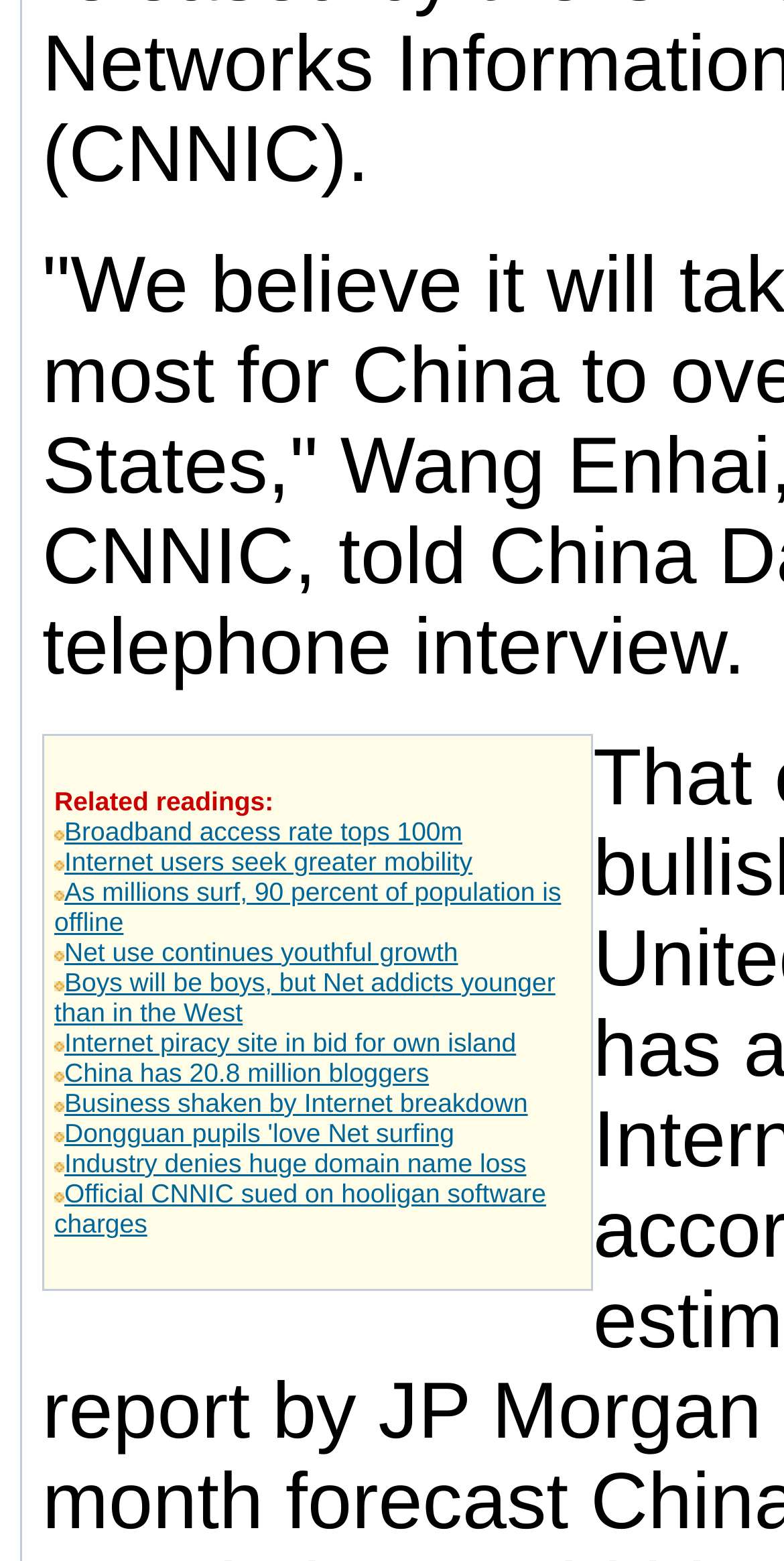Answer this question in one word or a short phrase: How many million bloggers are in China?

20.8